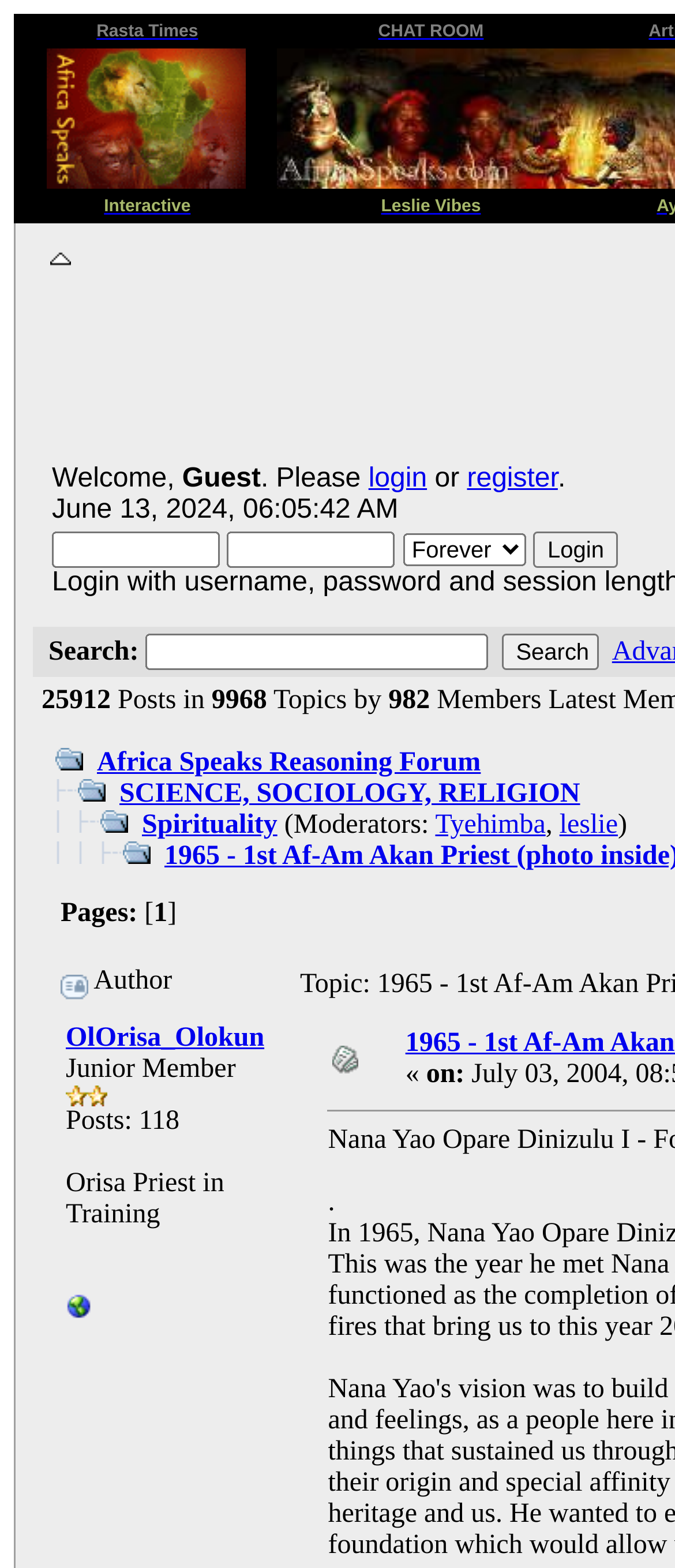Please identify the bounding box coordinates of the clickable area that will fulfill the following instruction: "Search for something". The coordinates should be in the format of four float numbers between 0 and 1, i.e., [left, top, right, bottom].

[0.216, 0.404, 0.723, 0.427]